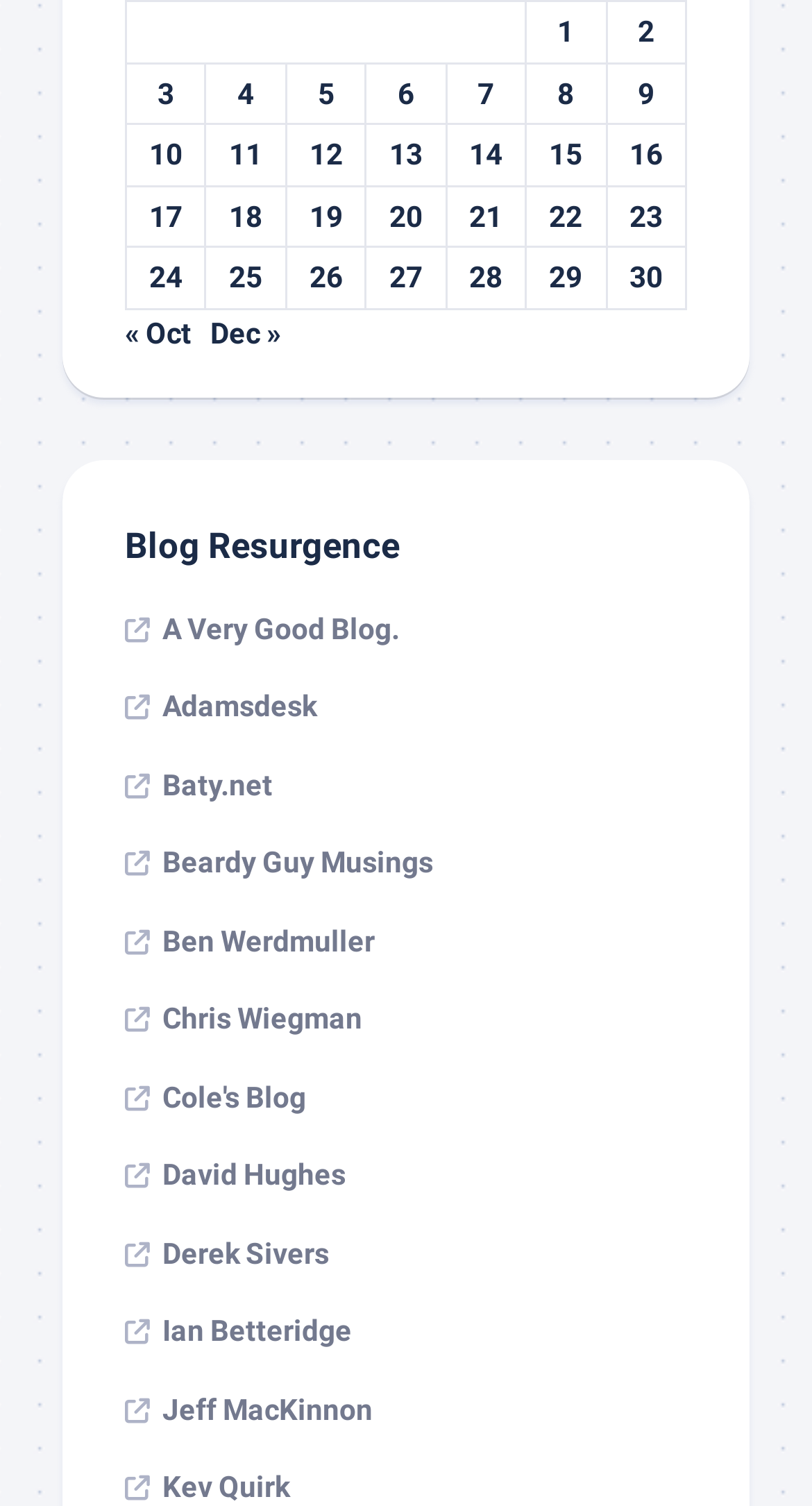Locate the UI element described as follows: "Beardy Guy Musings". Return the bounding box coordinates as four float numbers between 0 and 1 in the order [left, top, right, bottom].

[0.154, 0.562, 0.533, 0.584]